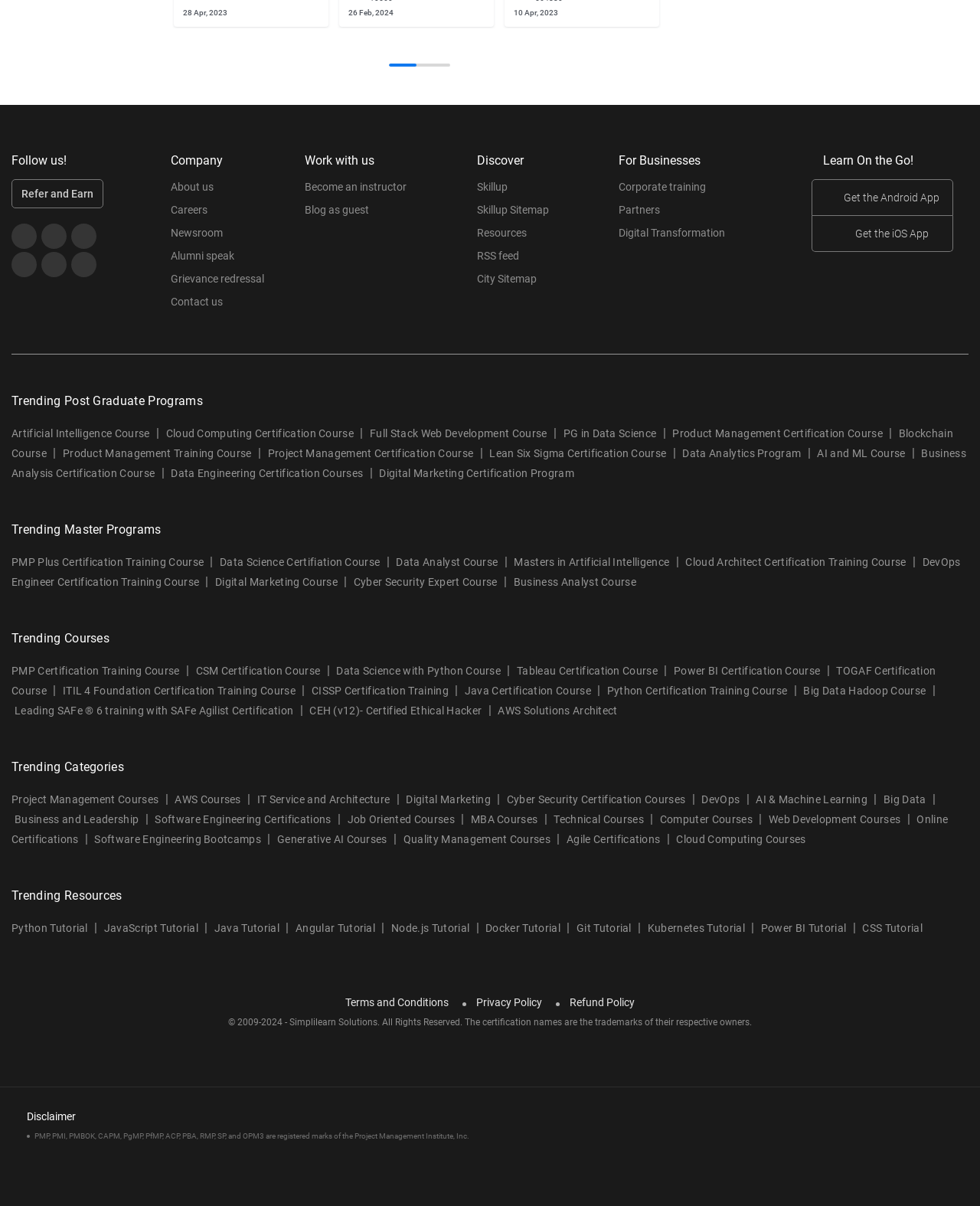Select the bounding box coordinates of the element I need to click to carry out the following instruction: "Explore Corporate training for Businesses".

[0.631, 0.149, 0.72, 0.168]